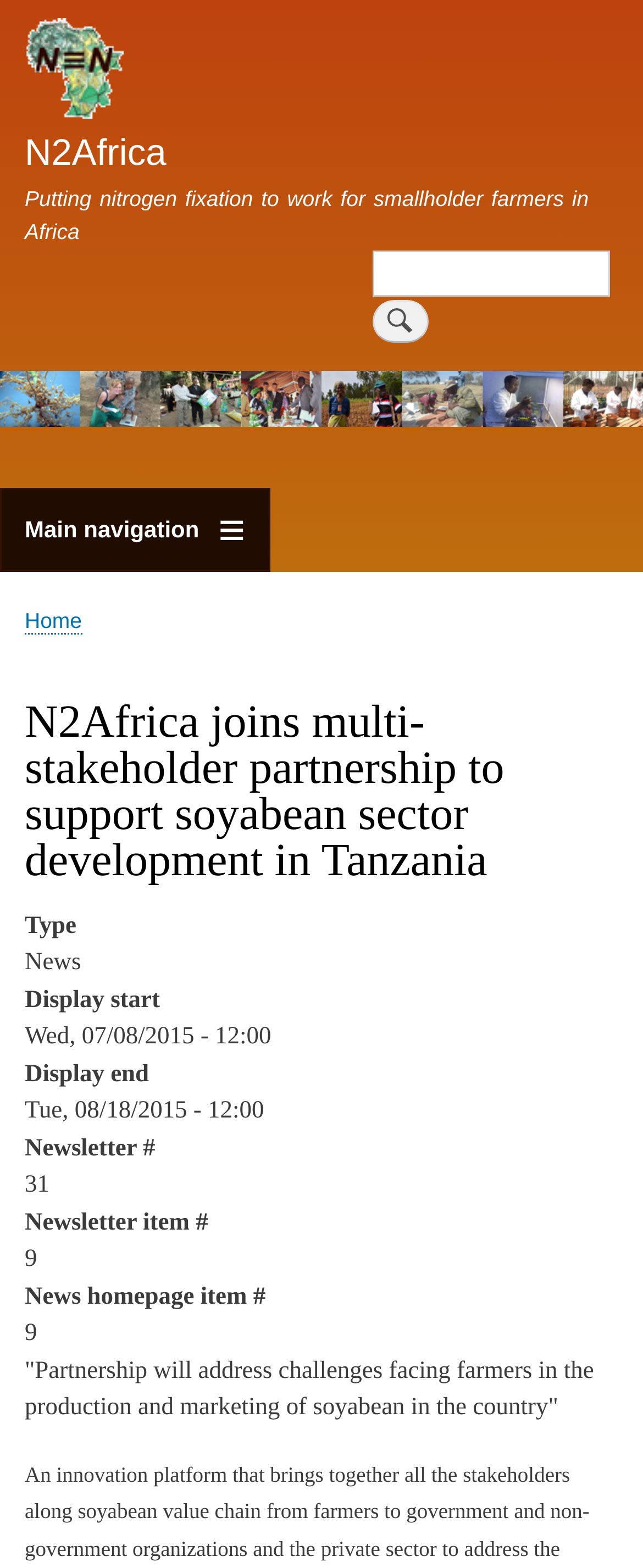What is the type of the news item?
Based on the image, provide a one-word or brief-phrase response.

News